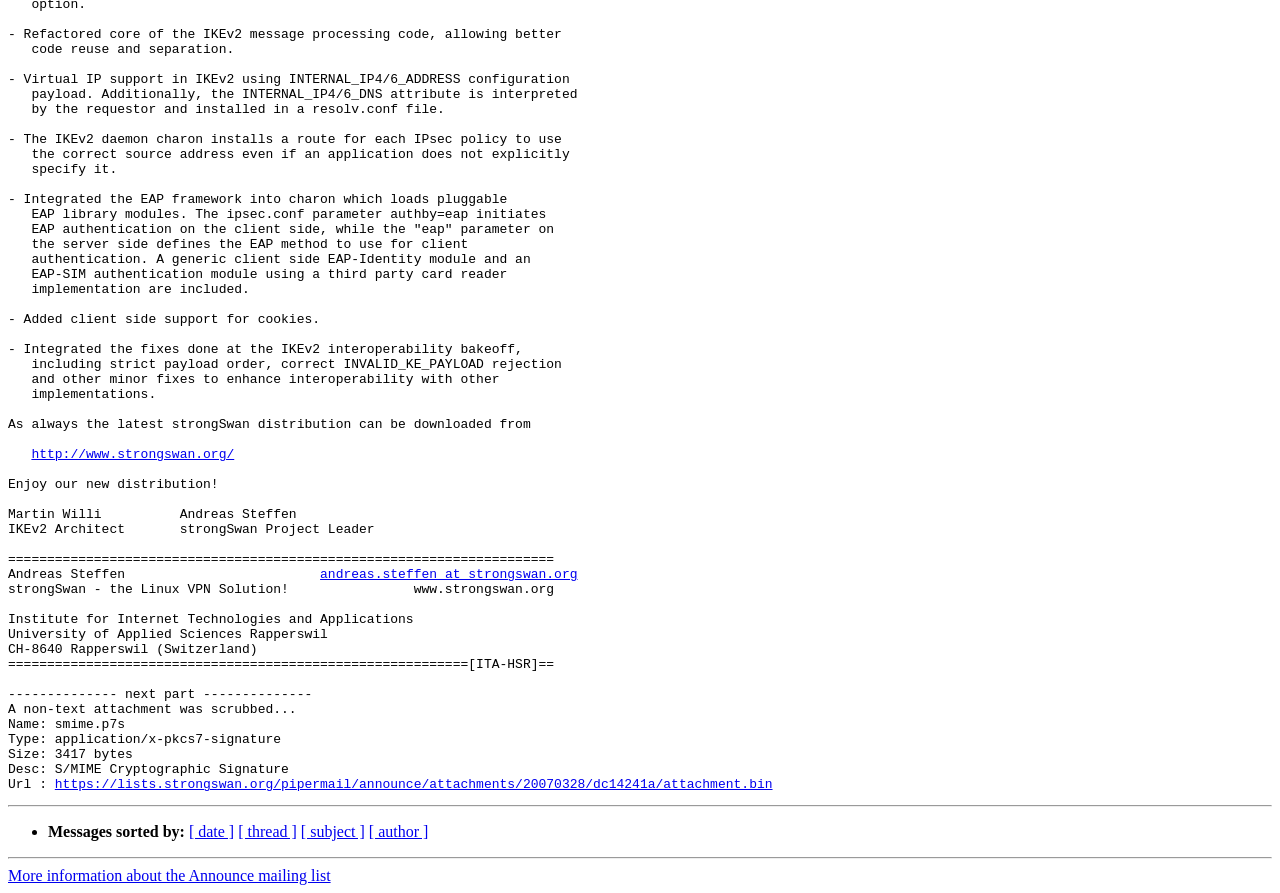Extract the bounding box coordinates of the UI element described: "http://www.strongswan.org/". Provide the coordinates in the format [left, top, right, bottom] with values ranging from 0 to 1.

[0.025, 0.501, 0.184, 0.518]